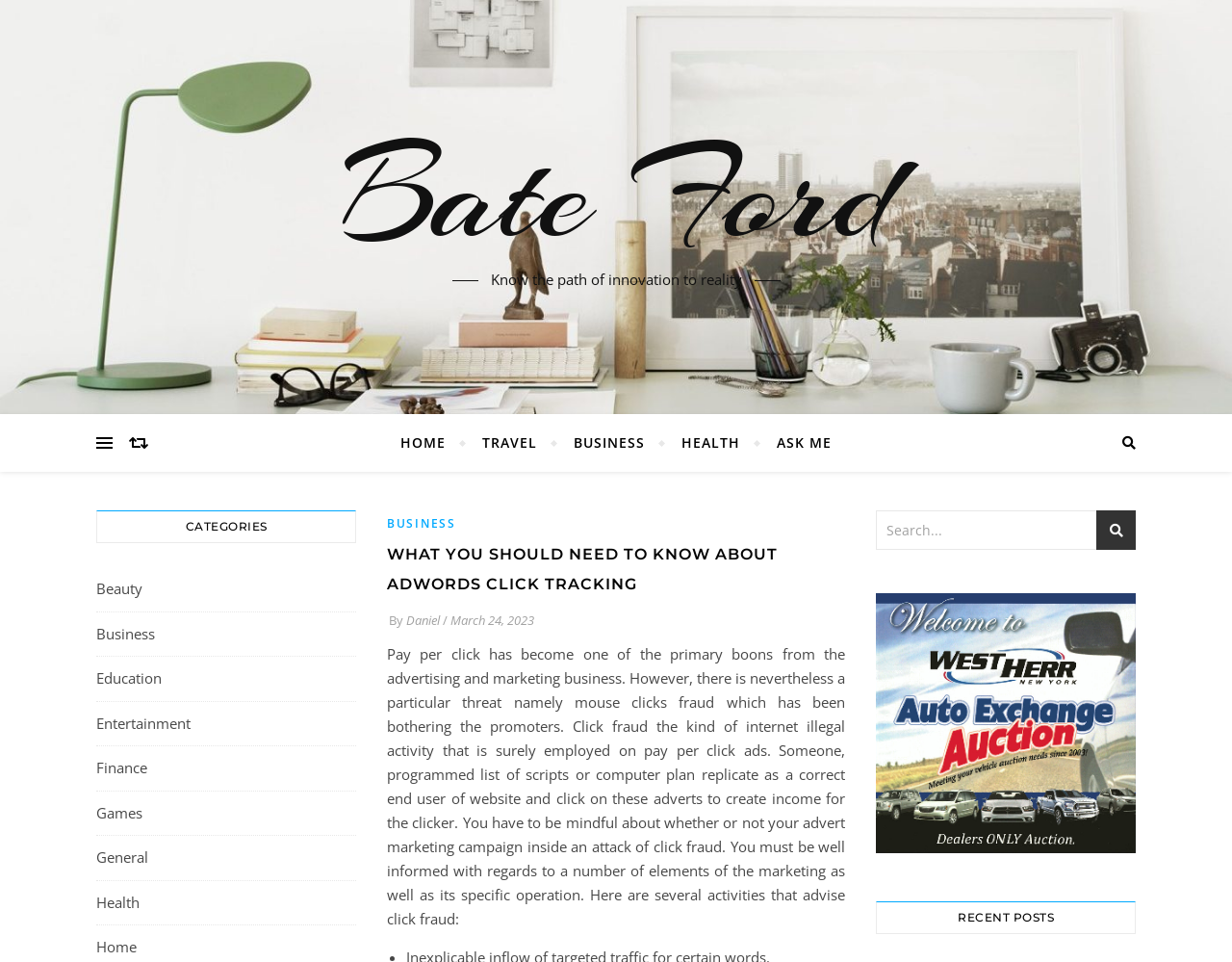Locate the bounding box coordinates of the element I should click to achieve the following instruction: "Search for something".

[0.711, 0.531, 0.922, 0.572]